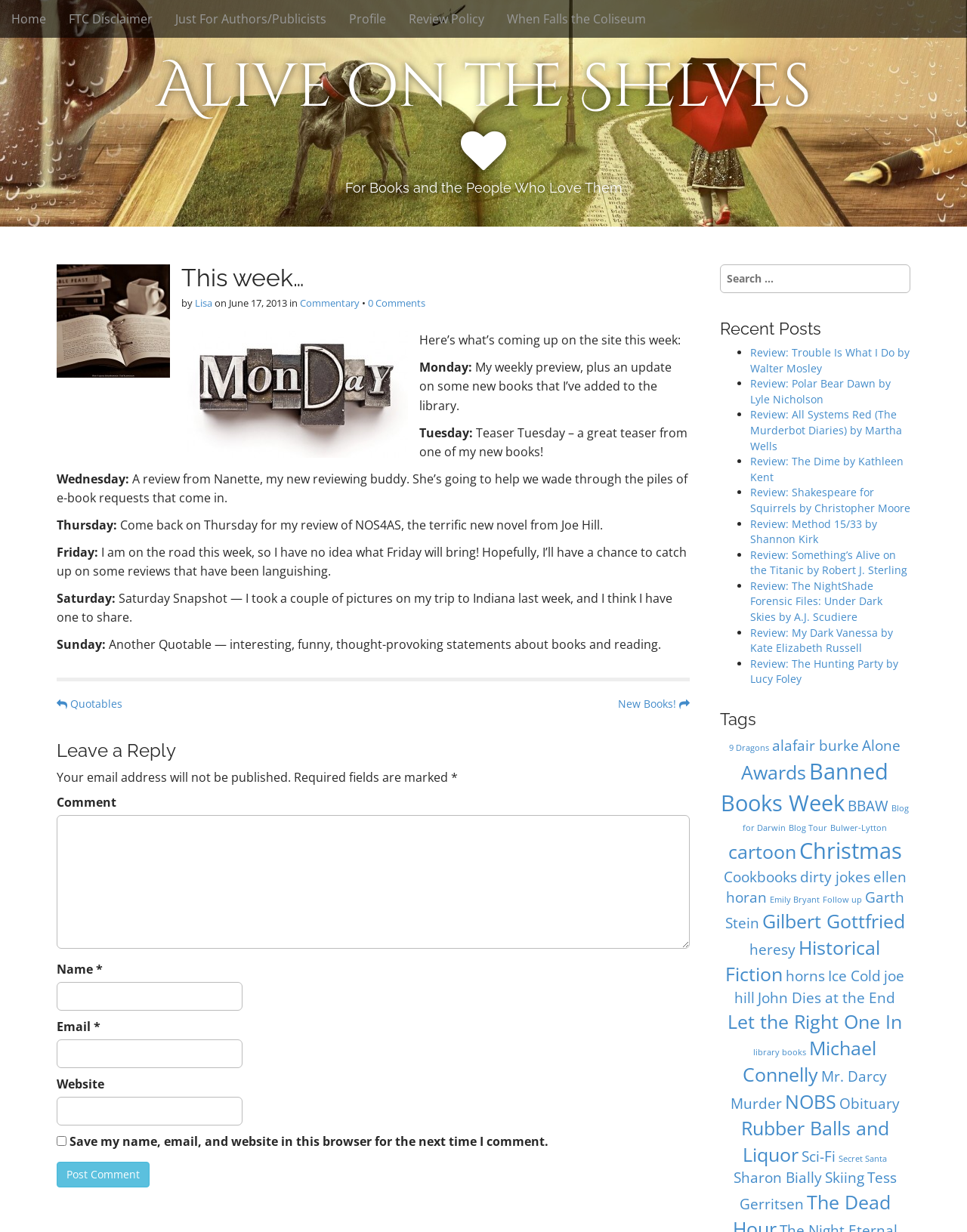Pinpoint the bounding box coordinates of the clickable area needed to execute the instruction: "Leave a comment". The coordinates should be specified as four float numbers between 0 and 1, i.e., [left, top, right, bottom].

[0.059, 0.661, 0.713, 0.77]